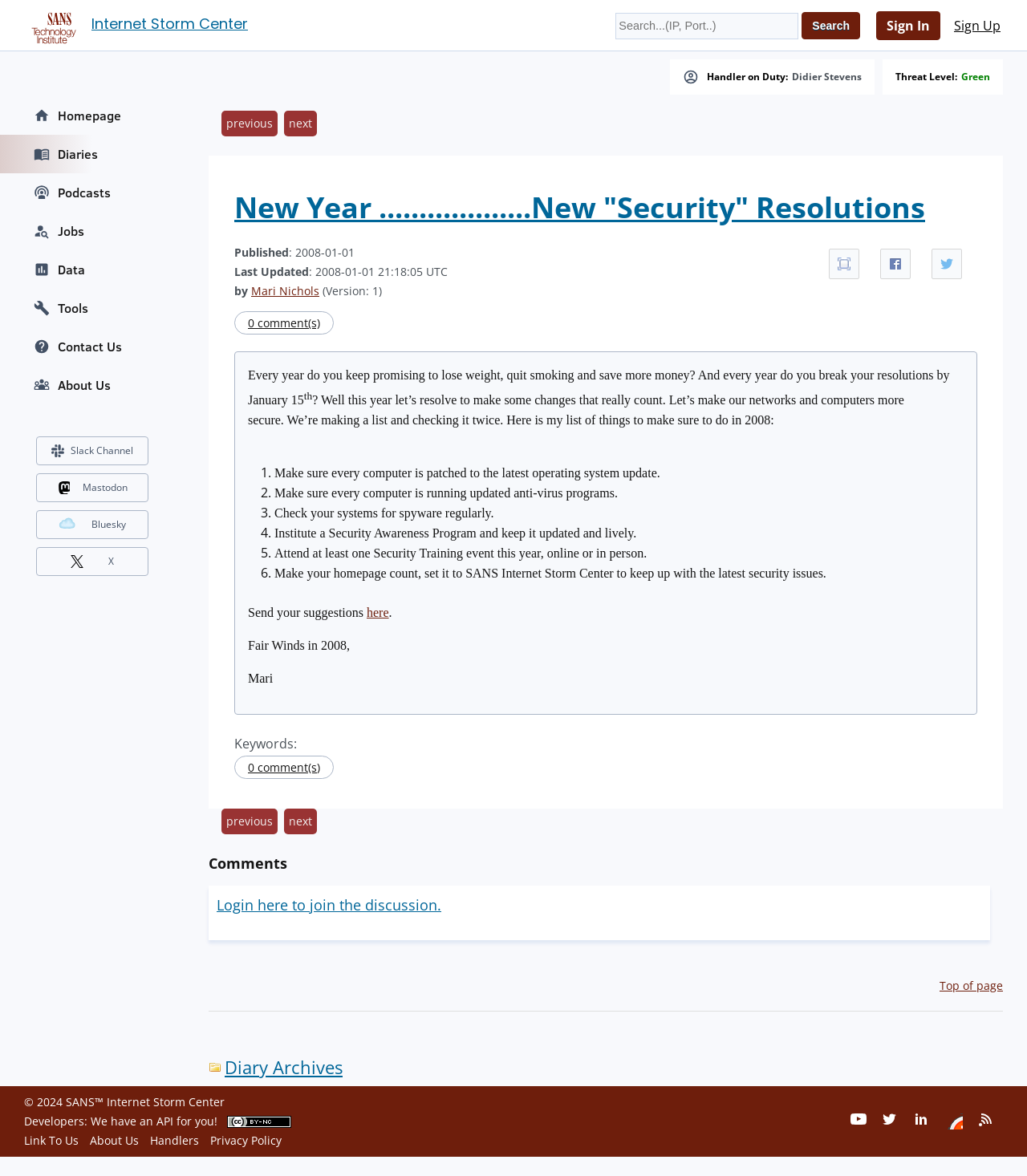Provide a brief response in the form of a single word or phrase:
What is the name of the center mentioned on the webpage?

Internet Storm Center